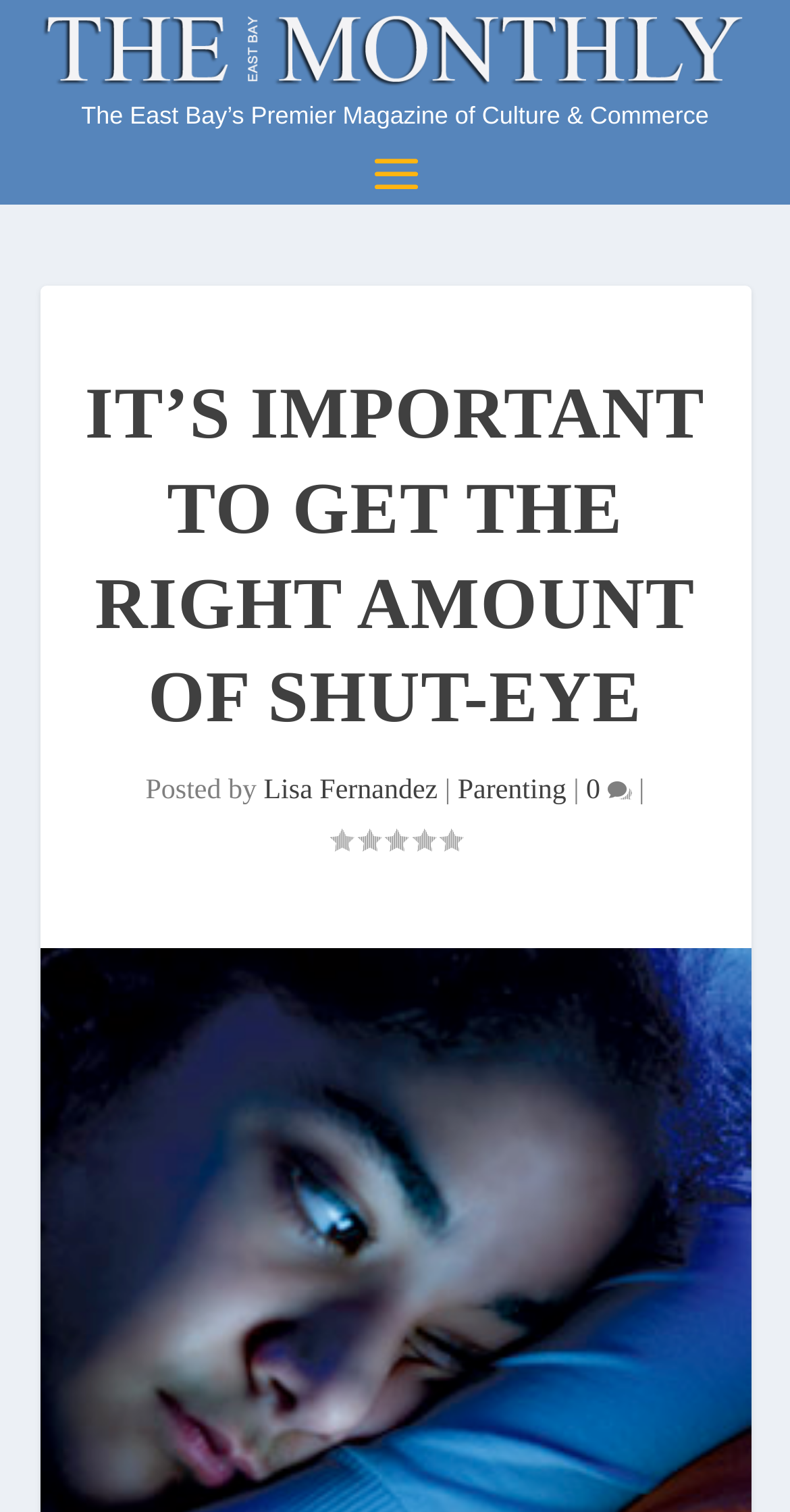Using floating point numbers between 0 and 1, provide the bounding box coordinates in the format (top-left x, top-left y, bottom-right x, bottom-right y). Locate the UI element described here: Parenting

[0.579, 0.513, 0.717, 0.534]